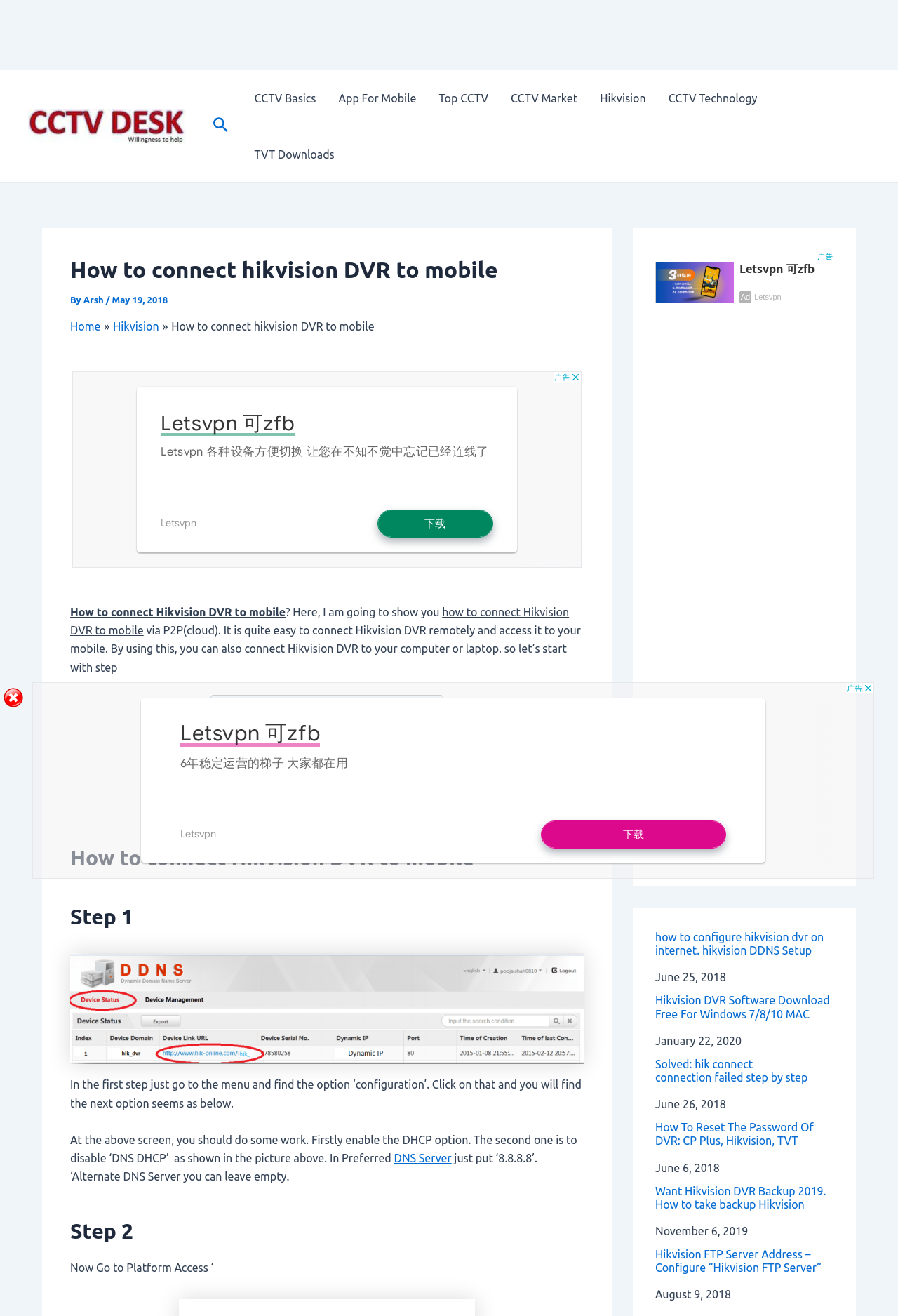Find the headline of the webpage and generate its text content.

How to connect hikvision DVR to mobile